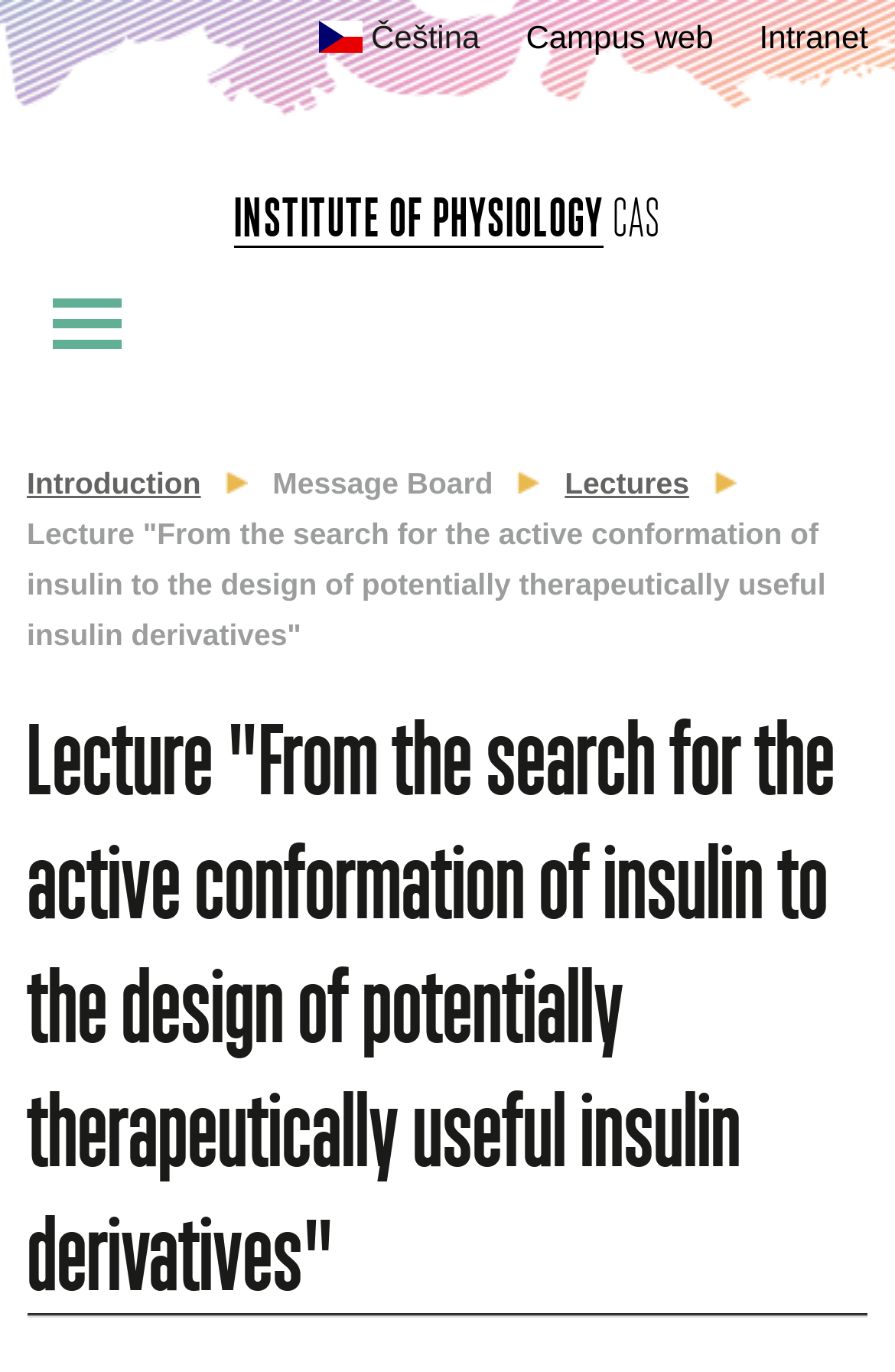Provide a one-word or short-phrase answer to the question:
How many sections are there in the navigation menu?

3